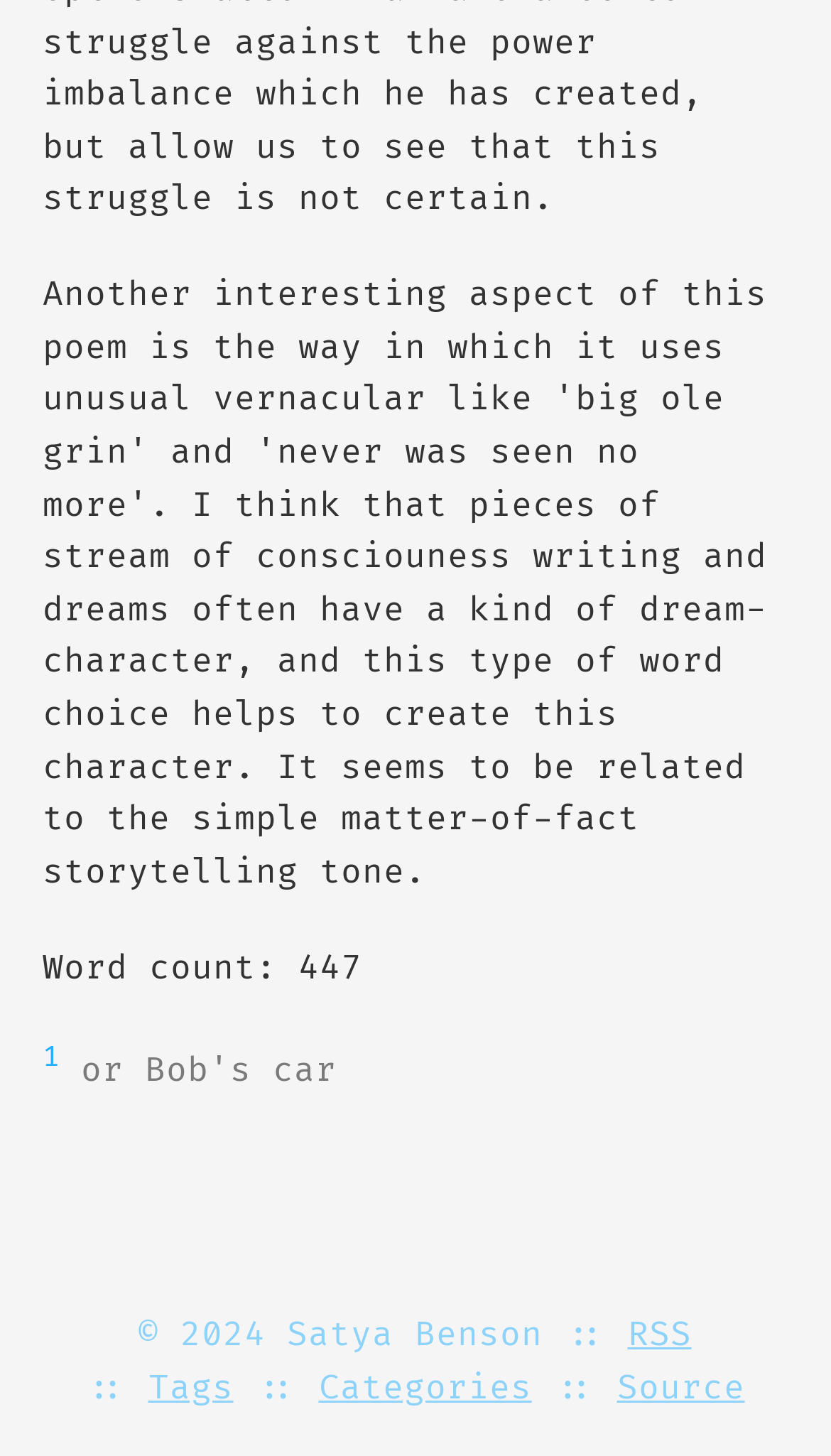Who is the author of the webpage?
Please use the image to provide an in-depth answer to the question.

The author of the webpage is mentioned at the bottom of the webpage, which is Satya Benson, as indicated by the copyright symbol.